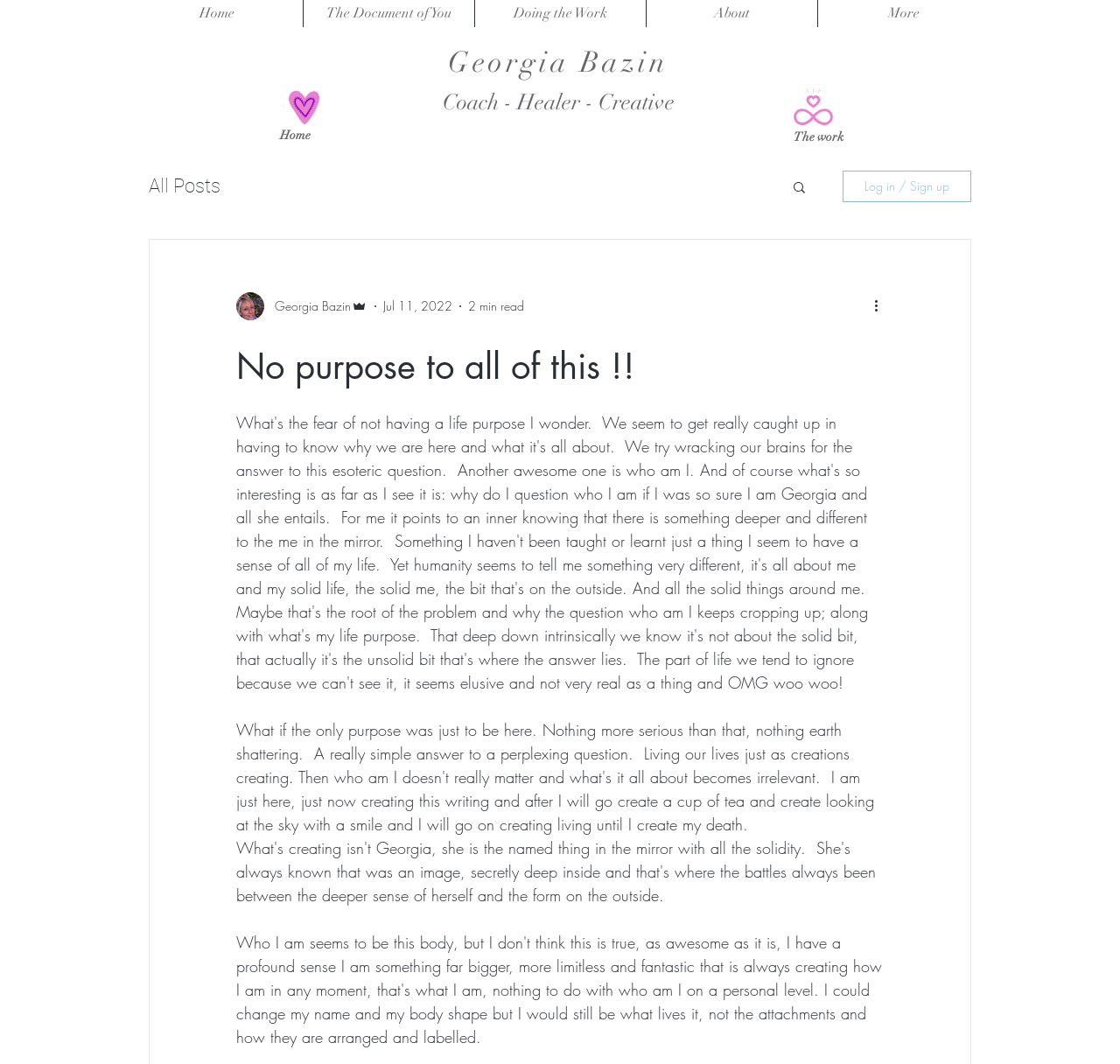Give a one-word or one-phrase response to the question: 
What is the date of the latest blog post?

Jul 11, 2022